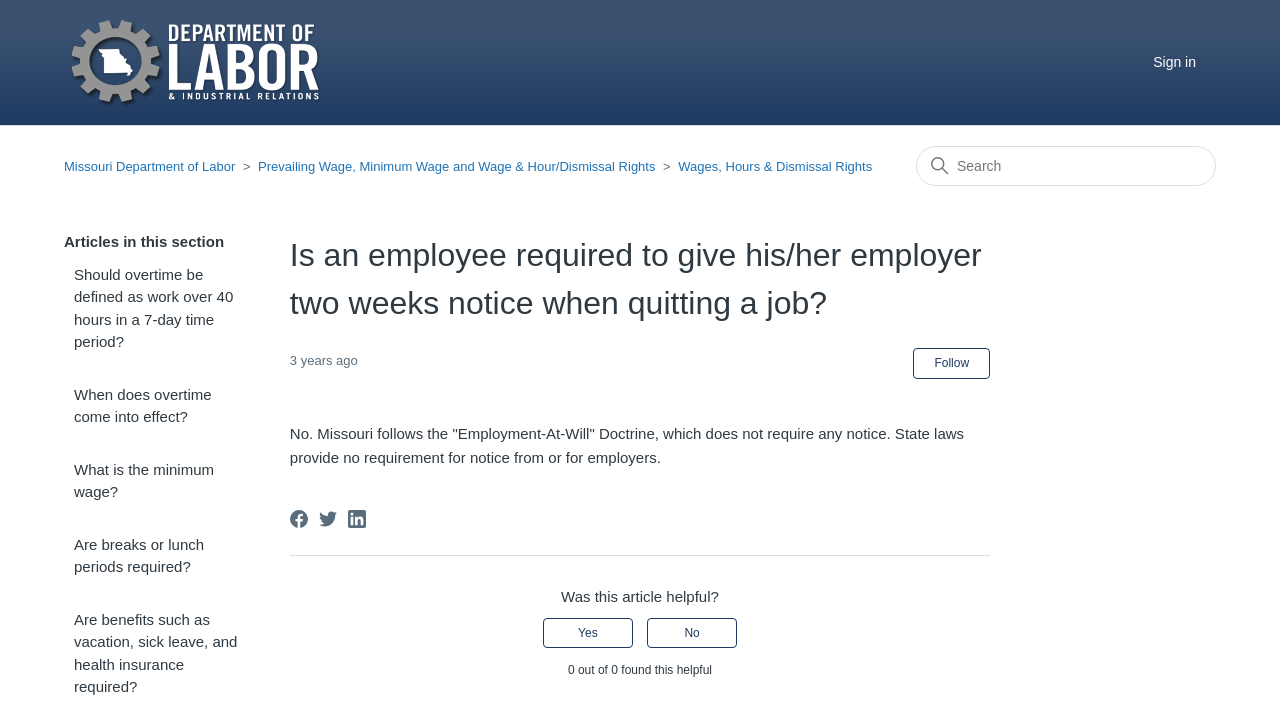Using the description: "Missouri Department of Labor", identify the bounding box of the corresponding UI element in the screenshot.

[0.05, 0.226, 0.184, 0.248]